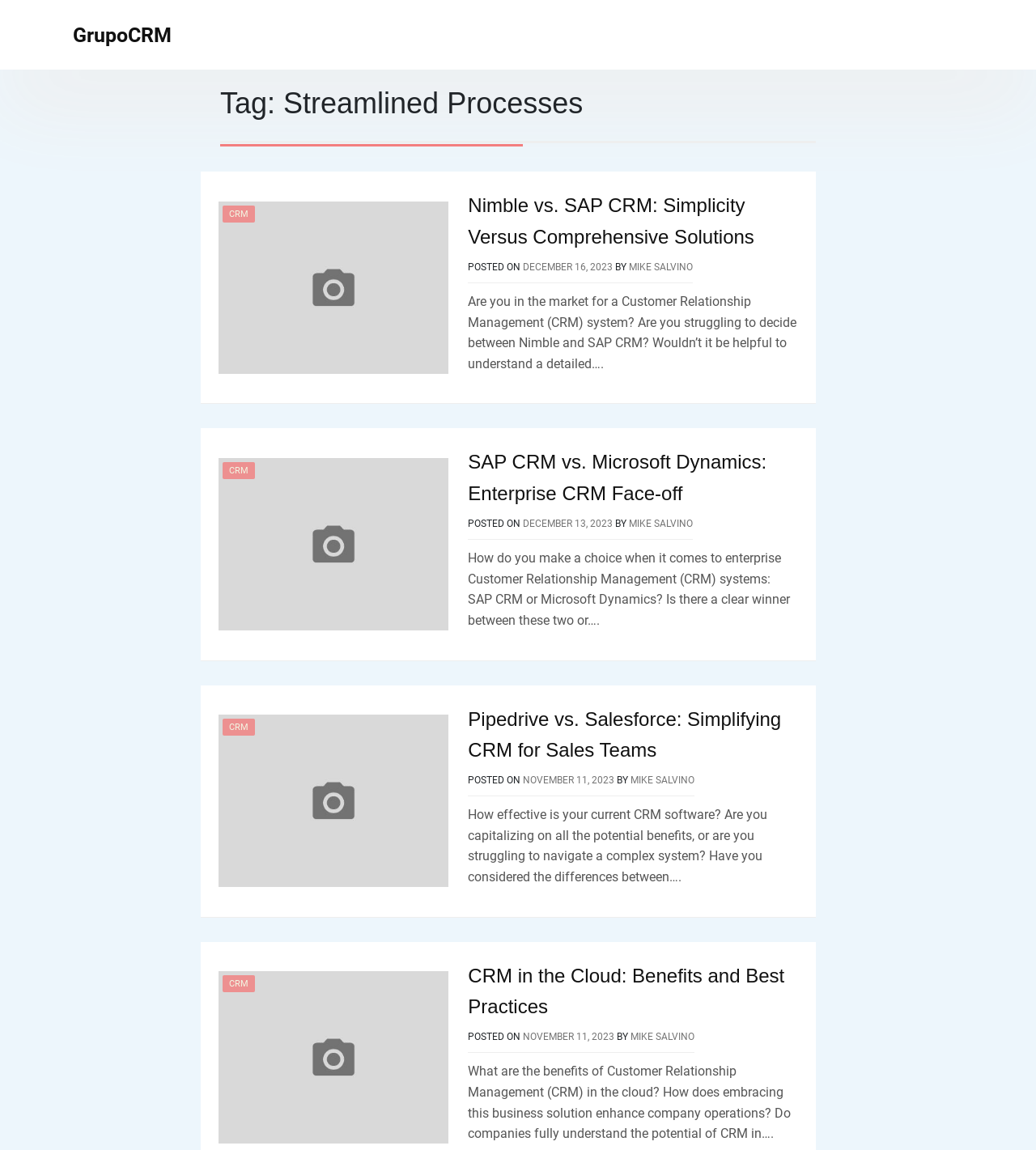Determine the bounding box coordinates for the clickable element to execute this instruction: "Click on the link to learn about CRM in the Cloud". Provide the coordinates as four float numbers between 0 and 1, i.e., [left, top, right, bottom].

[0.452, 0.839, 0.757, 0.885]